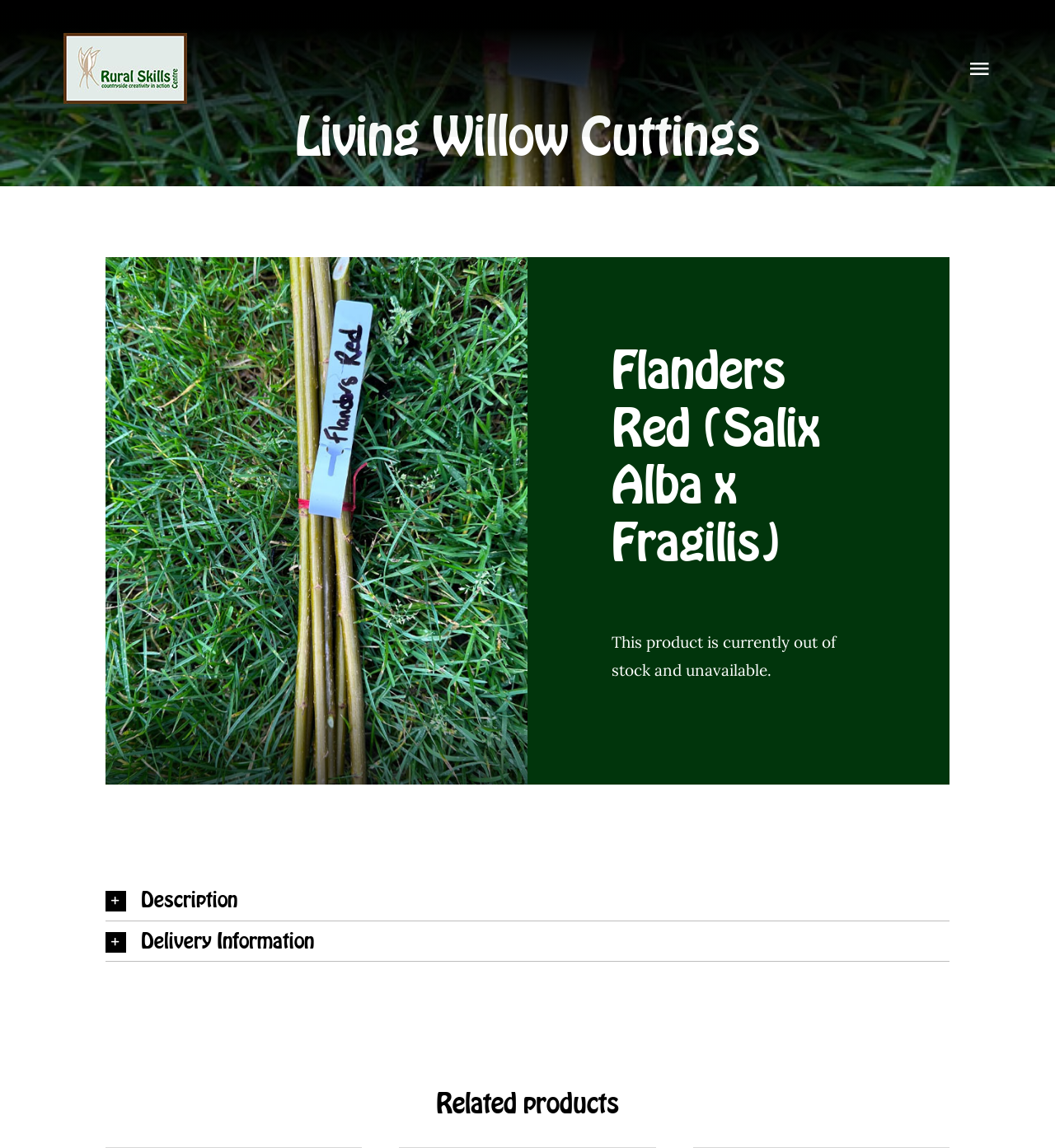Answer with a single word or phrase: 
What is the current status of the product?

Out of stock